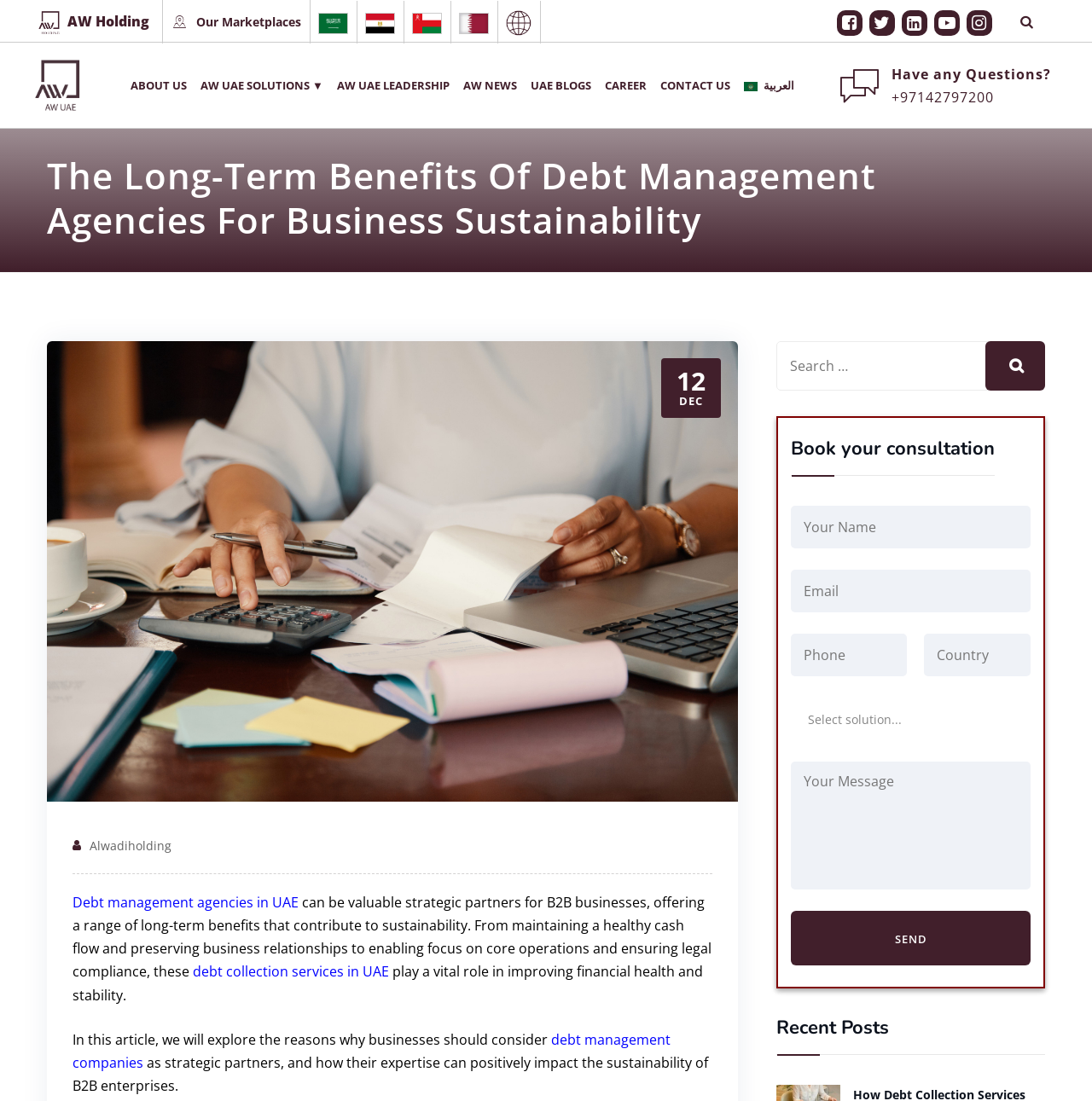Please identify the bounding box coordinates of the clickable element to fulfill the following instruction: "Search for something". The coordinates should be four float numbers between 0 and 1, i.e., [left, top, right, bottom].

[0.711, 0.31, 0.957, 0.355]